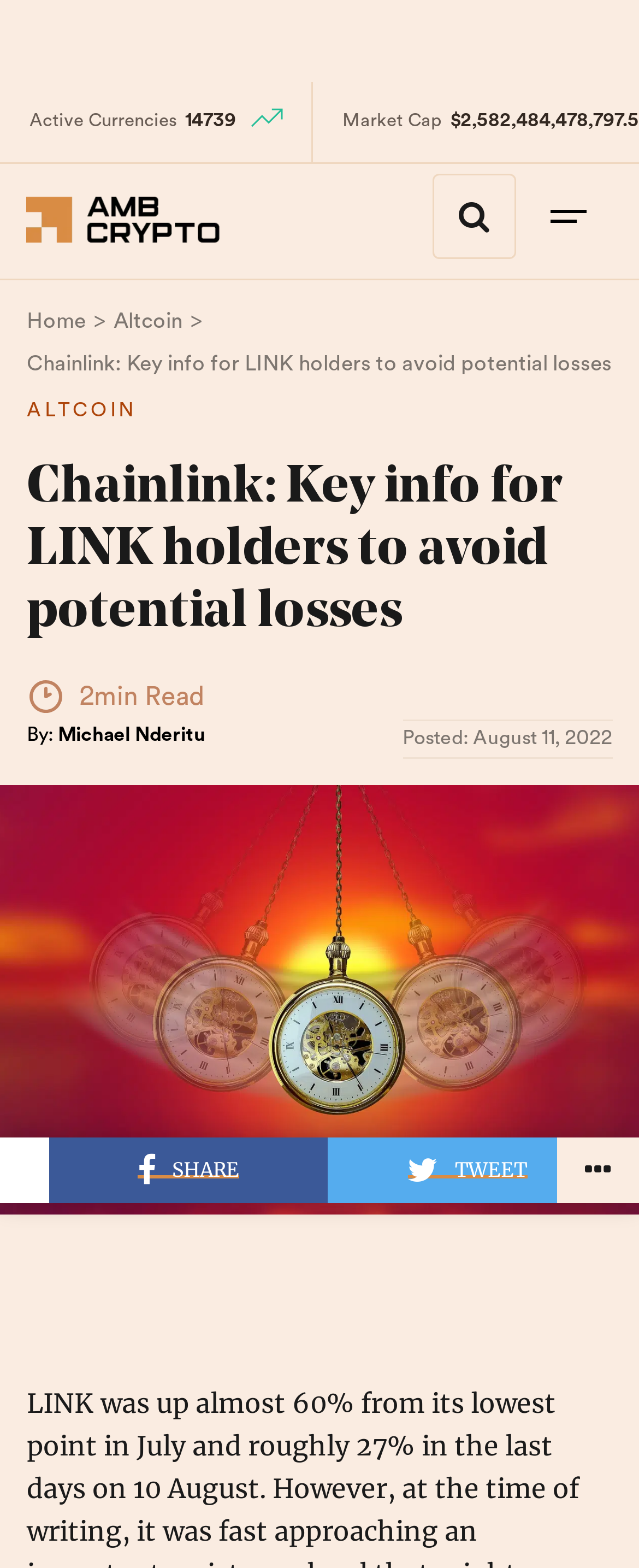Find and specify the bounding box coordinates that correspond to the clickable region for the instruction: "Read the article about Chainlink".

[0.042, 0.292, 0.958, 0.411]